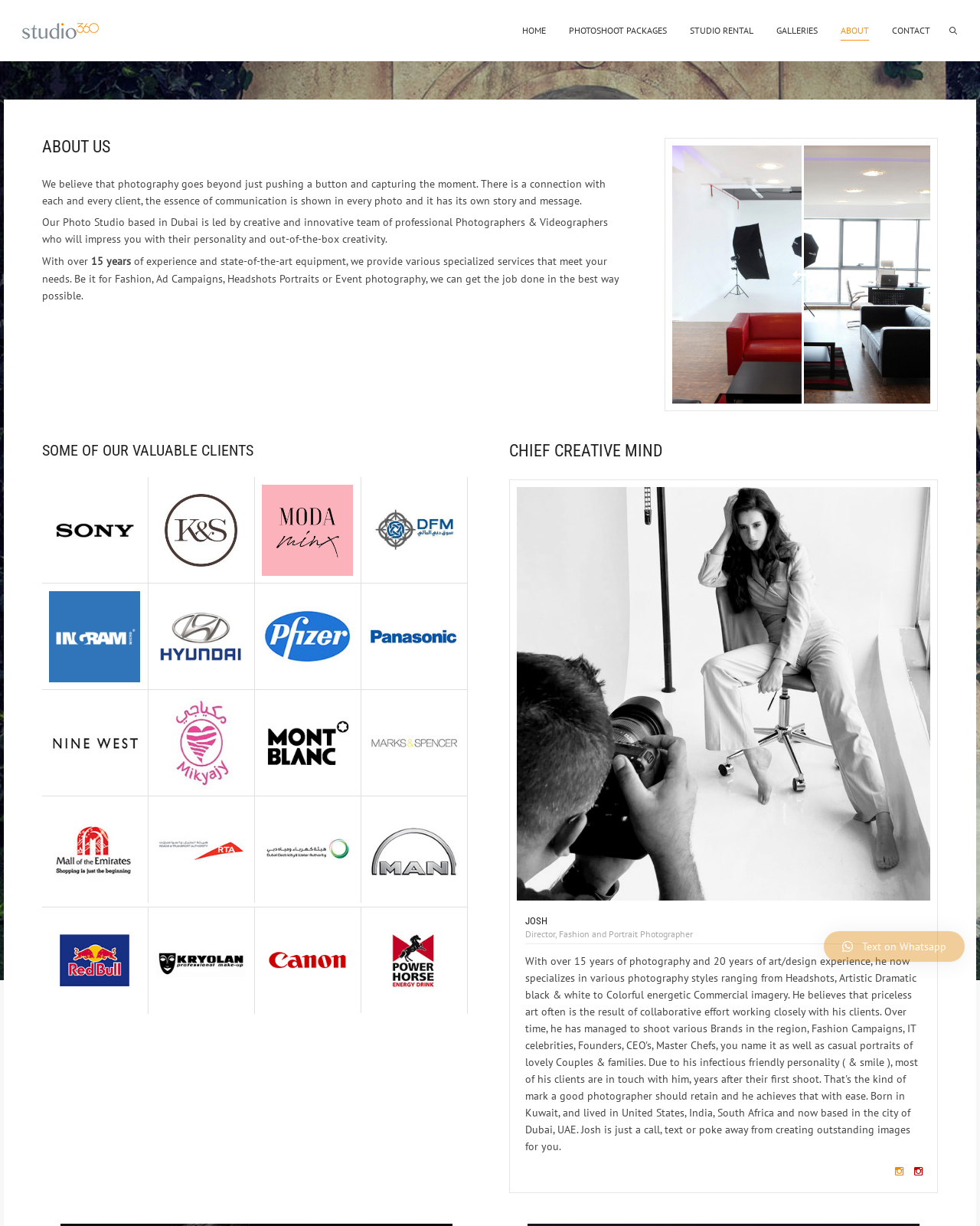Locate the bounding box coordinates of the area that needs to be clicked to fulfill the following instruction: "View the ABOUT US section". The coordinates should be in the format of four float numbers between 0 and 1, namely [left, top, right, bottom].

[0.043, 0.112, 0.639, 0.127]